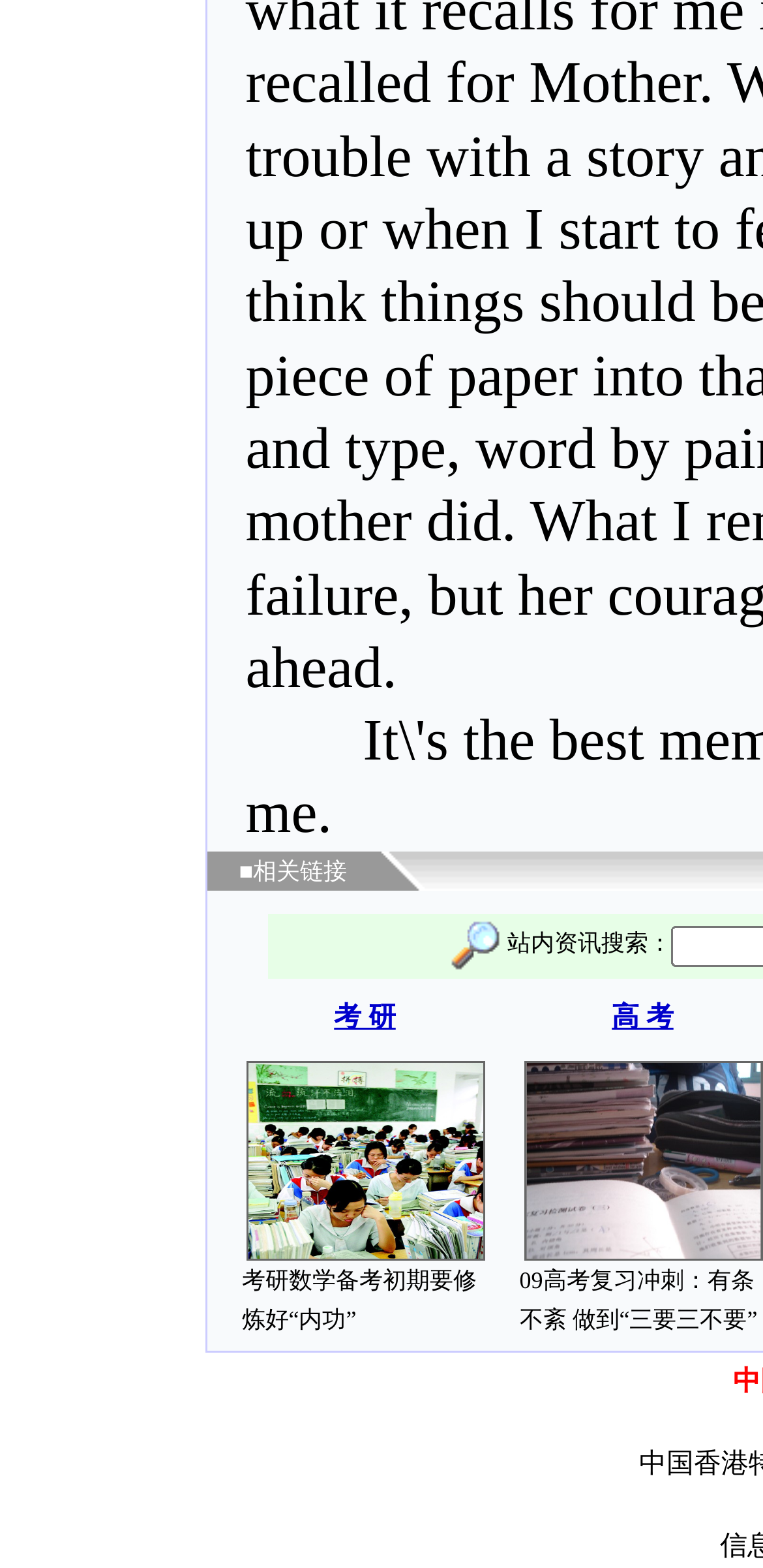Use a single word or phrase to answer the question:
How many gridcells are on the webpage?

2